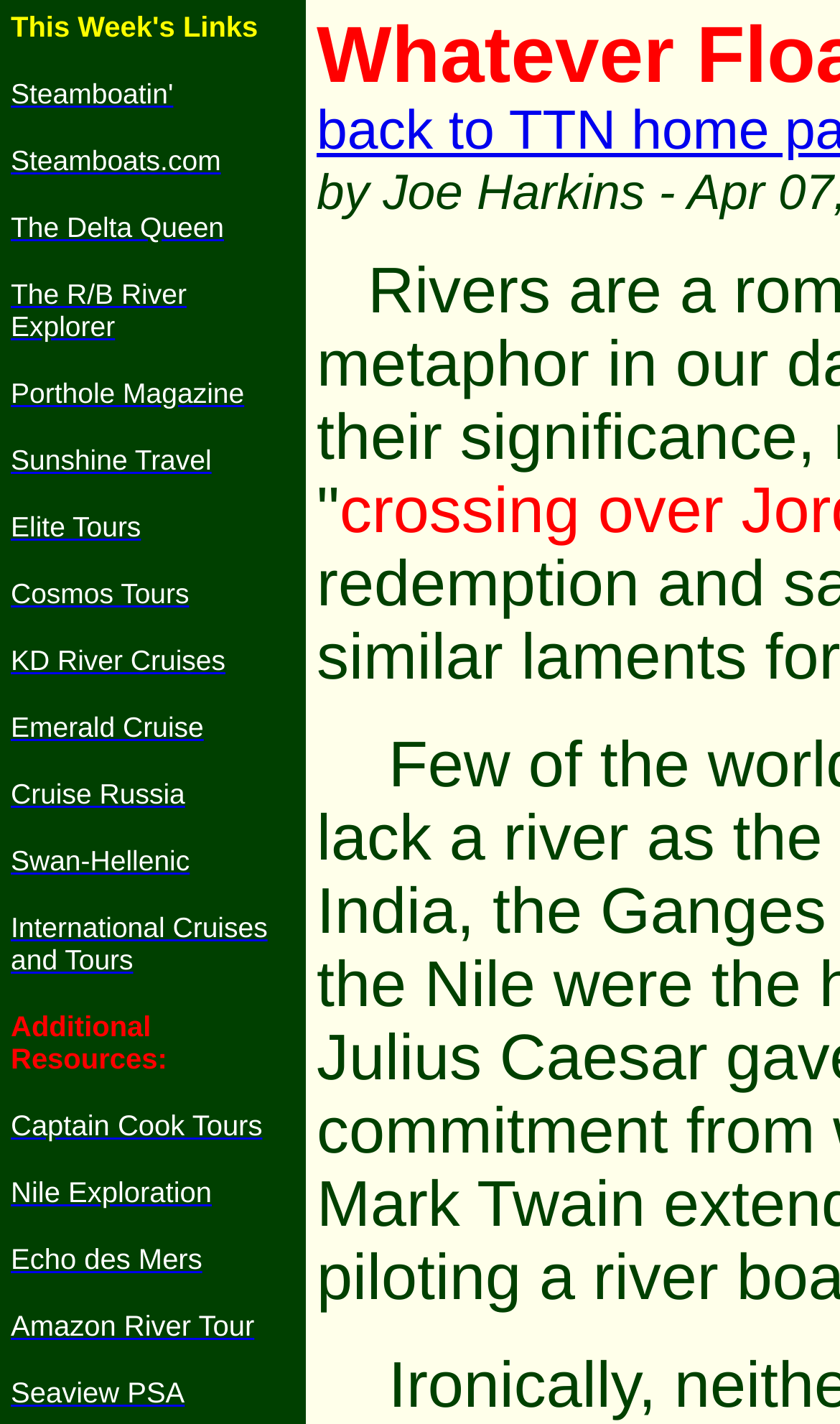What type of transportation is the main focus of this webpage?
Ensure your answer is thorough and detailed.

The webpage has multiple links related to steamboating, river cruises, and boat tours, indicating that the main focus is on boats as a mode of transportation.